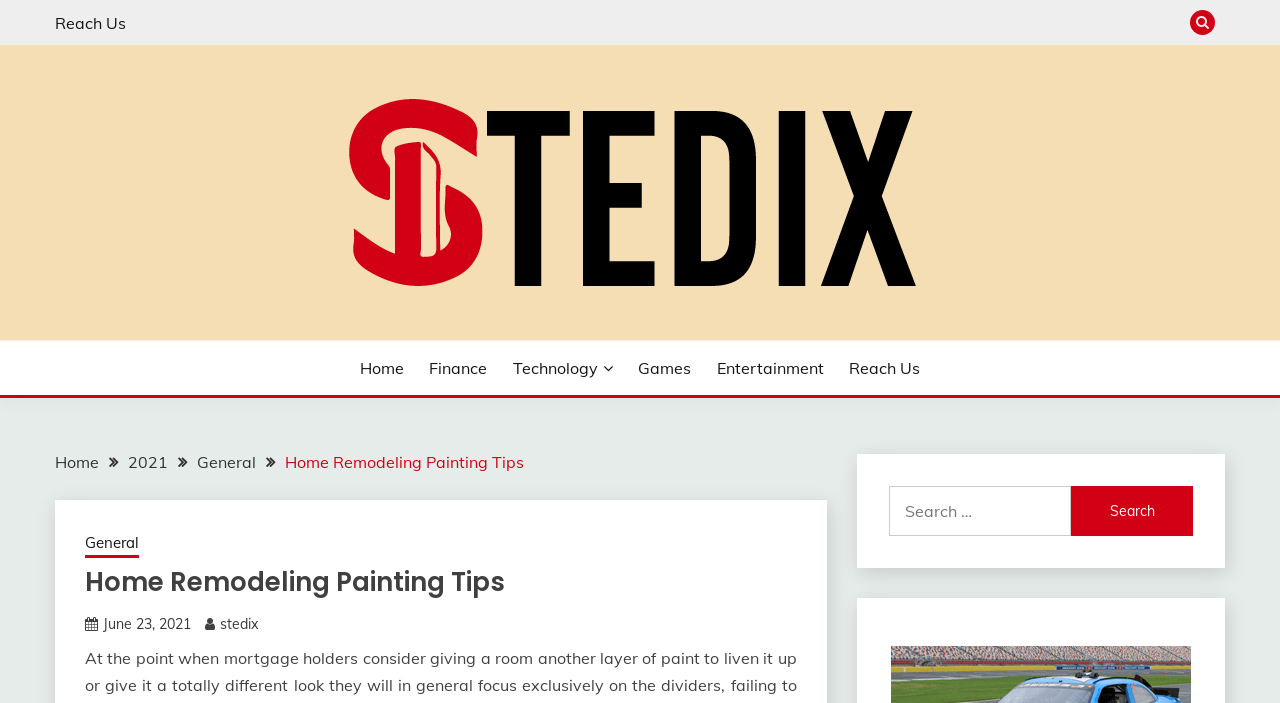Please predict the bounding box coordinates of the element's region where a click is necessary to complete the following instruction: "Click the 'Reach Us' link". The coordinates should be represented by four float numbers between 0 and 1, i.e., [left, top, right, bottom].

[0.043, 0.018, 0.098, 0.046]